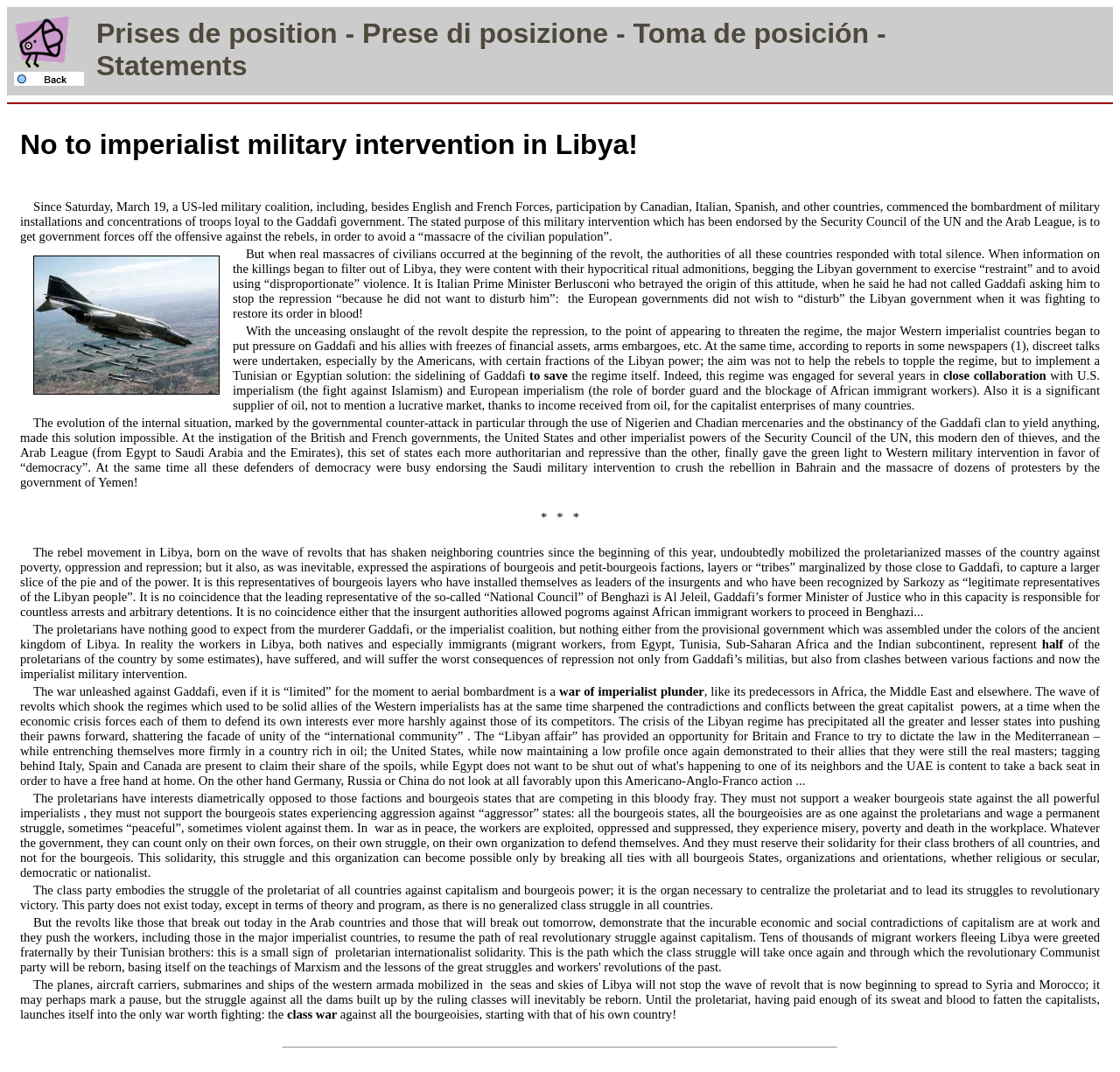Given the webpage screenshot and the description, determine the bounding box coordinates (top-left x, top-left y, bottom-right x, bottom-right y) that define the location of the UI element matching this description: alt="Back"

[0.012, 0.069, 0.075, 0.082]